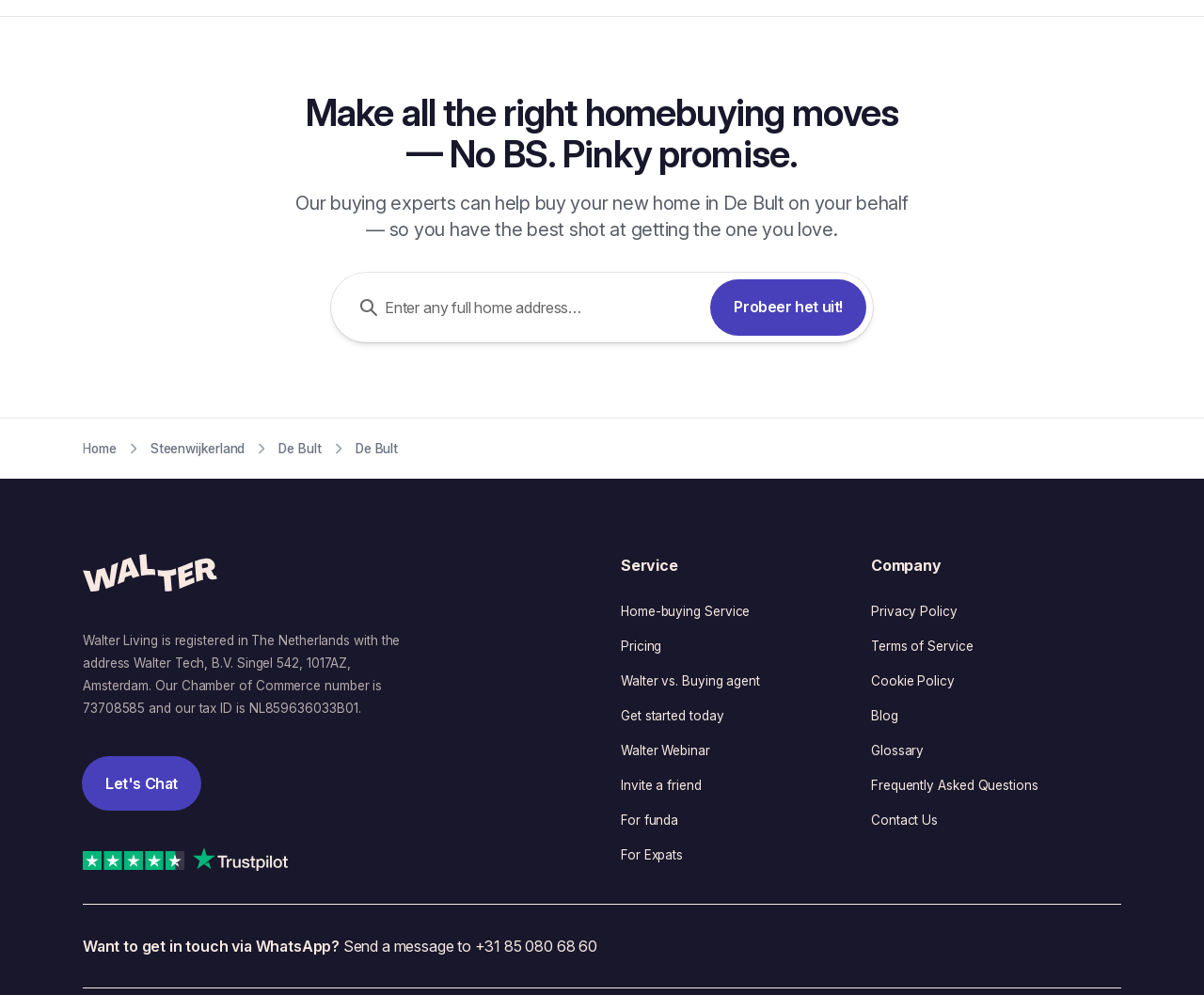What is the purpose of the service? Based on the image, give a response in one word or a short phrase.

Home-buying